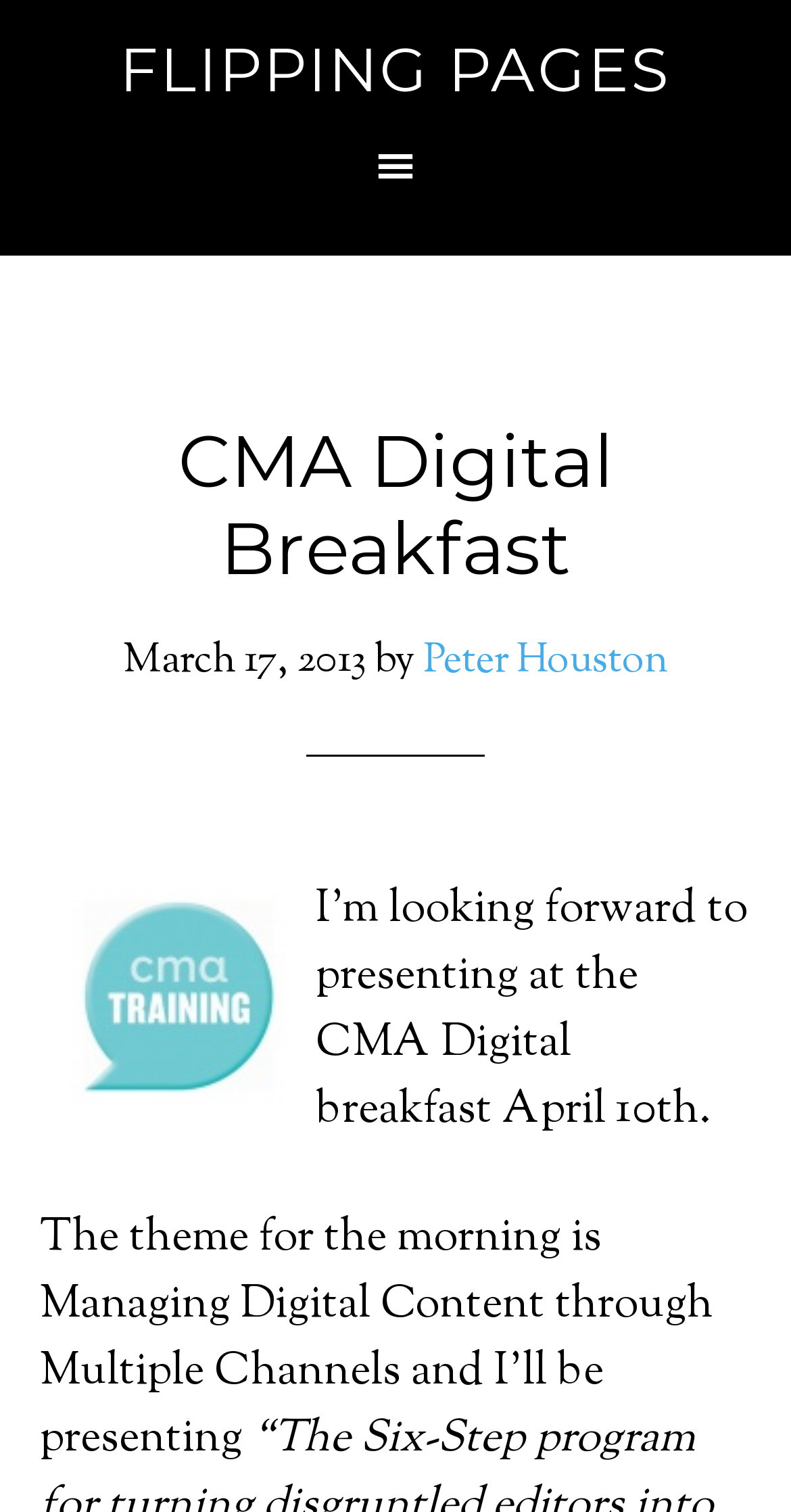What is the date of the CMA Digital Breakfast?
Can you provide a detailed and comprehensive answer to the question?

I found the answer by looking at the text 'I’m looking forward to presenting at the CMA Digital breakfast April 10th.' which is located at the bounding box coordinates [0.399, 0.581, 0.945, 0.757]. This text indicates that the CMA Digital Breakfast is taking place on April 10th.